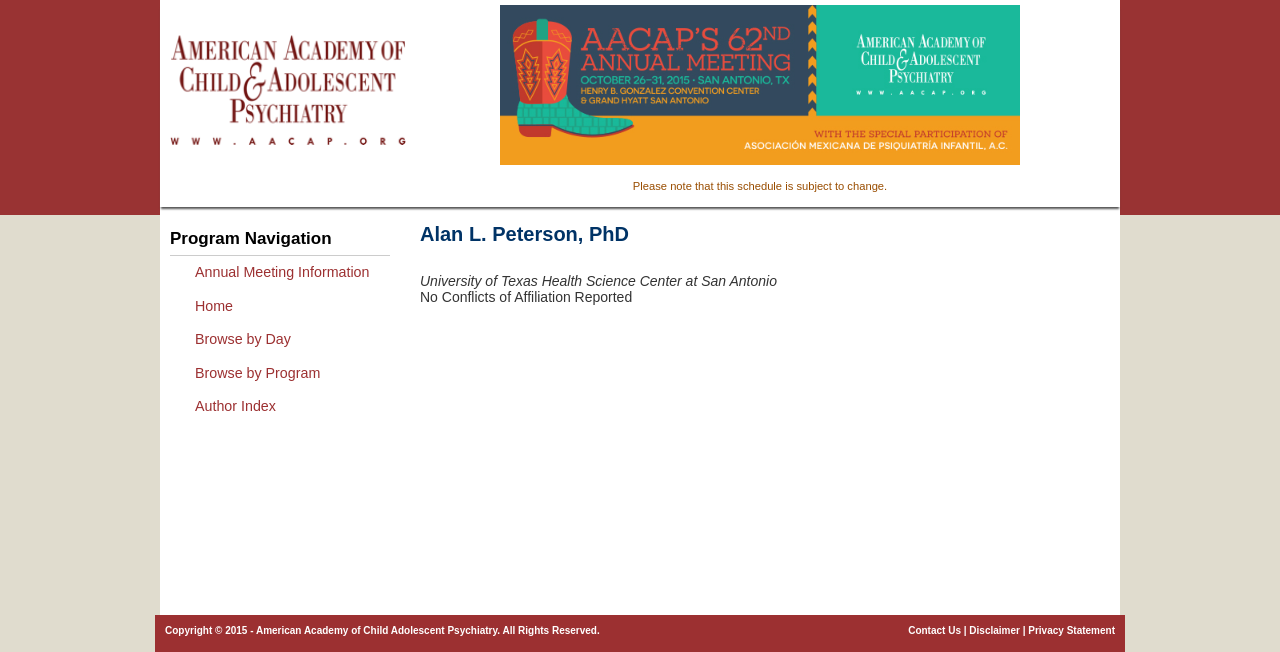Write a detailed summary of the webpage, including text, images, and layout.

The webpage is about Alan L. Peterson, PhD, and it appears to be a profile or biography page. At the top, there is a heading with the title "Alan L. Peterson, PhD". Below the title, there are two links with accompanying images, one for the American Academy of Child and Adolescent Psychiatry and another without a description.

To the right of these links, there is a notice stating "Please note that this schedule is subject to change." Below this notice, there is a heading with the same title as the page, "Alan L. Peterson, PhD", followed by the affiliation "University of Texas Health Science Center at San Antonio" and a statement "No Conflicts of Affiliation Reported".

On the left side of the page, there is a complementary section with a heading "Program Navigation" that contains several links, including "Annual Meeting Information", "Home", "Browse by Day", "Browse by Program", and "Author Index". These links are stacked vertically, indicating a navigation menu.

At the bottom of the page, there is a copyright notice from the American Academy of Child Adolescent Psychiatry, followed by three links: "Contact Us", "Disclaimer", and "Privacy Statement", separated by a vertical bar.